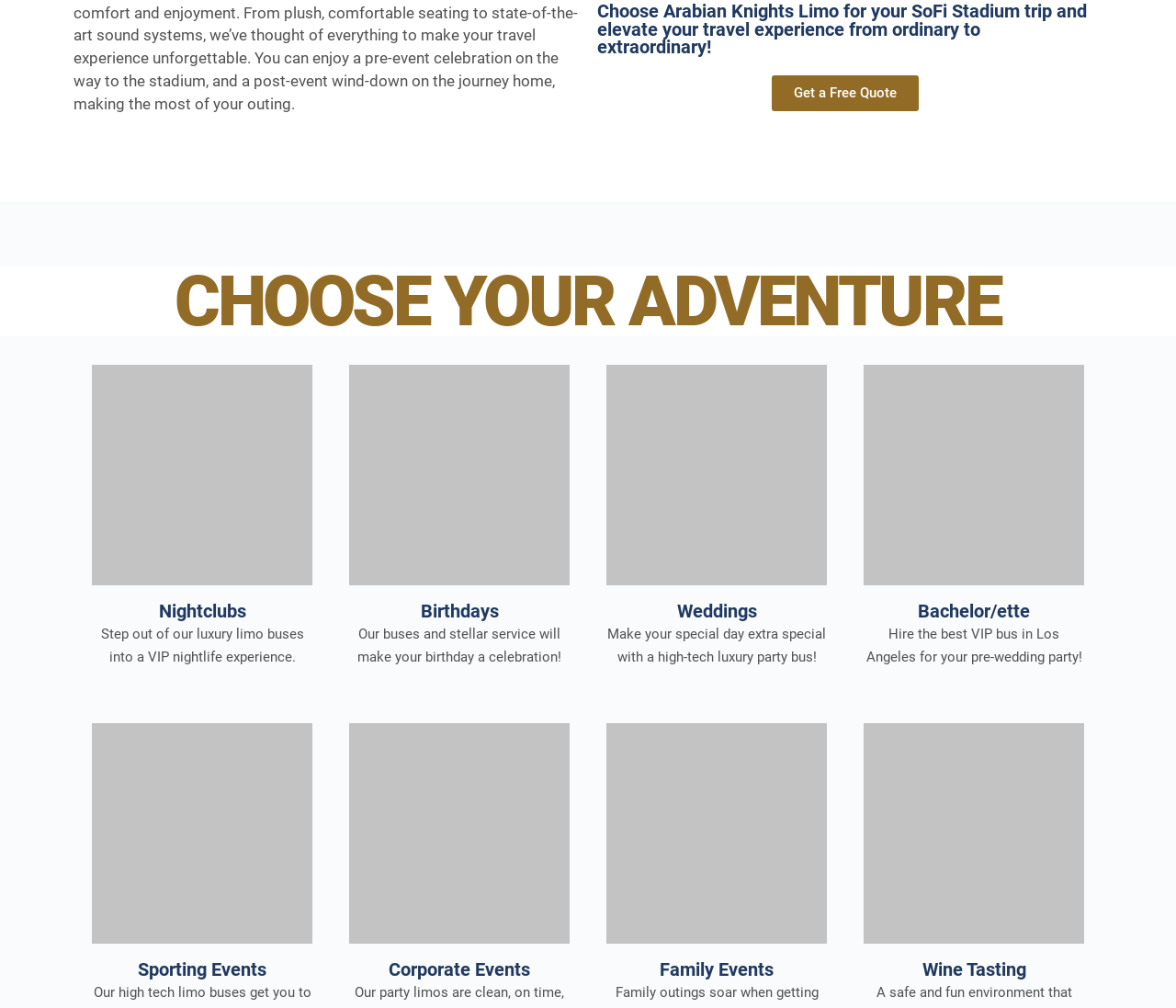What is the target audience of Arabian Knights Limo?
Refer to the image and respond with a one-word or short-phrase answer.

People looking for luxury transportation